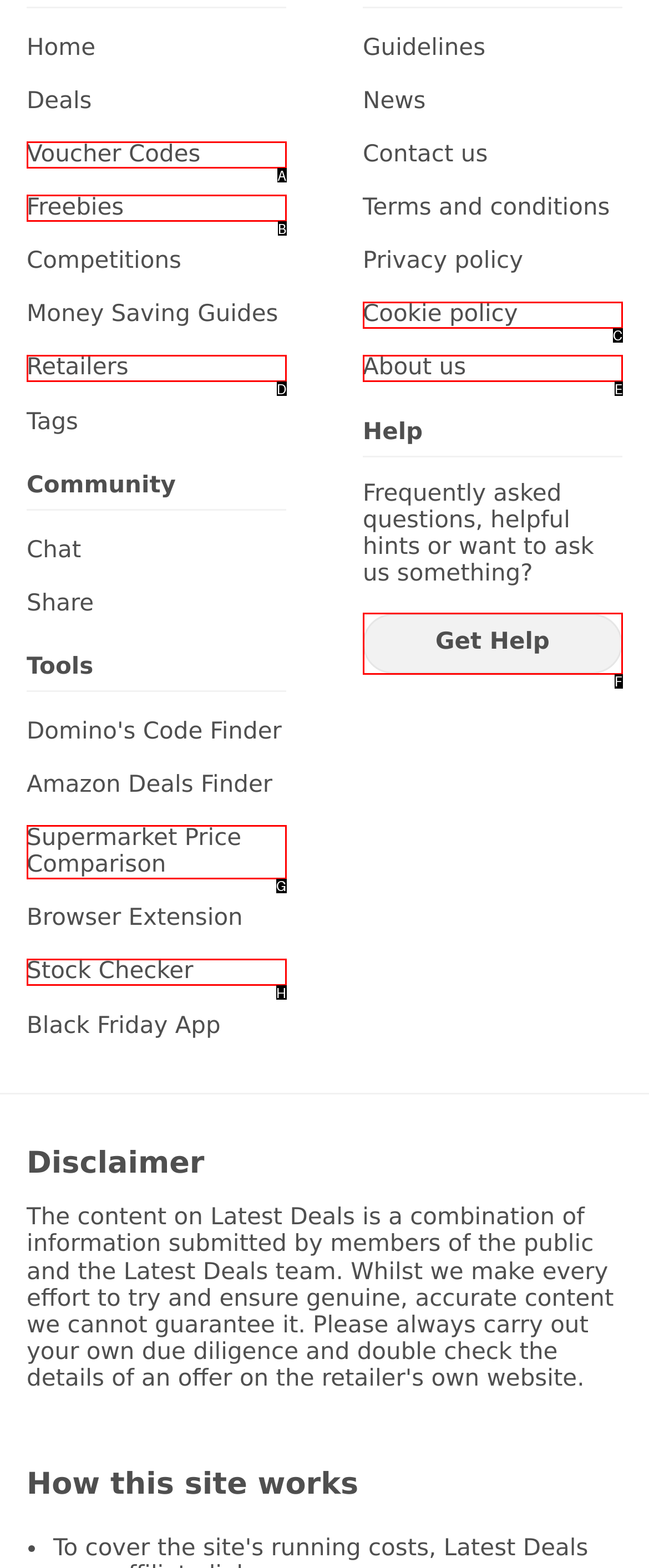Choose the HTML element that should be clicked to accomplish the task: Get Help. Answer with the letter of the chosen option.

F